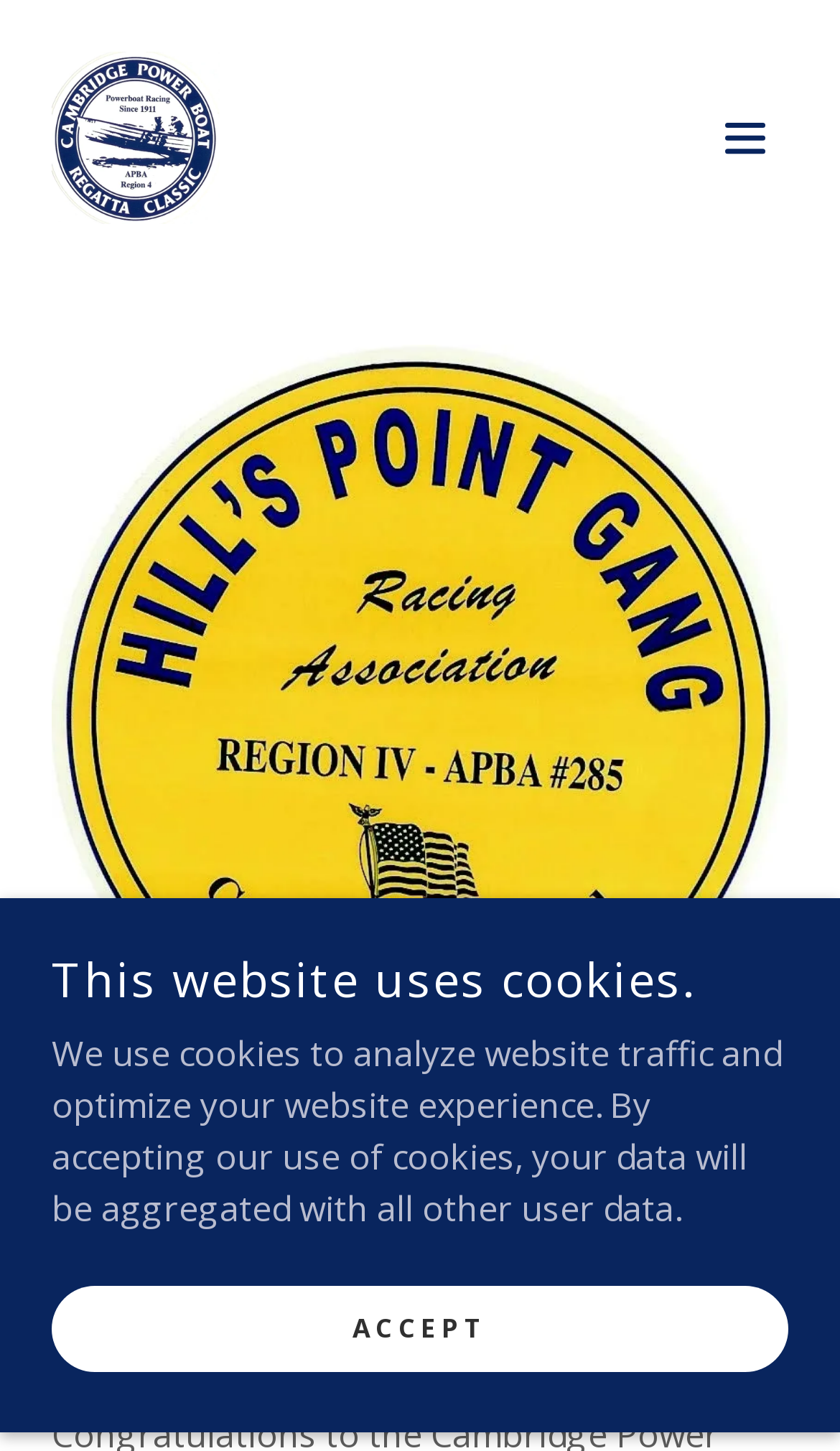Use a single word or phrase to answer the following:
What is the address of the racing association?

P.O. Box 1456, Cambridge, MD 21613